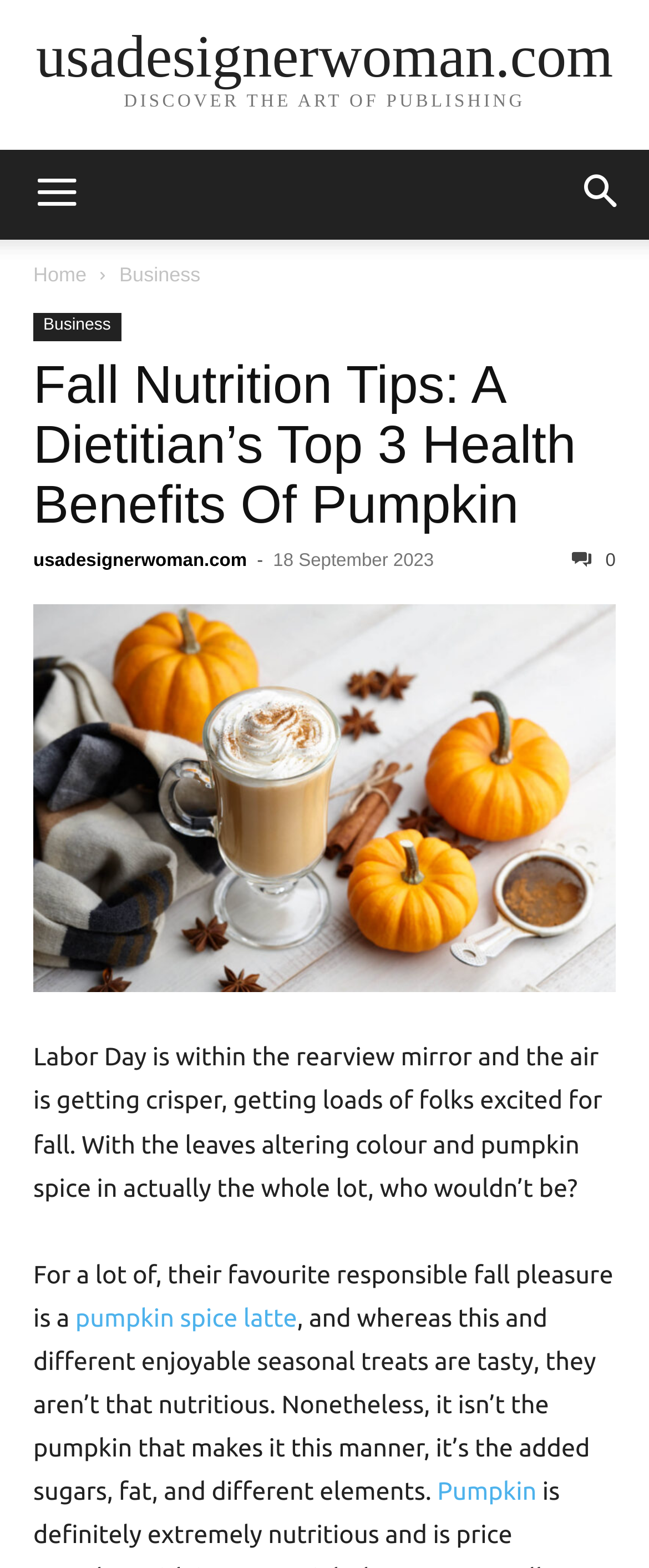Determine the bounding box coordinates of the clickable region to follow the instruction: "Click the 'pumpkin spice latte' link".

[0.116, 0.831, 0.458, 0.849]